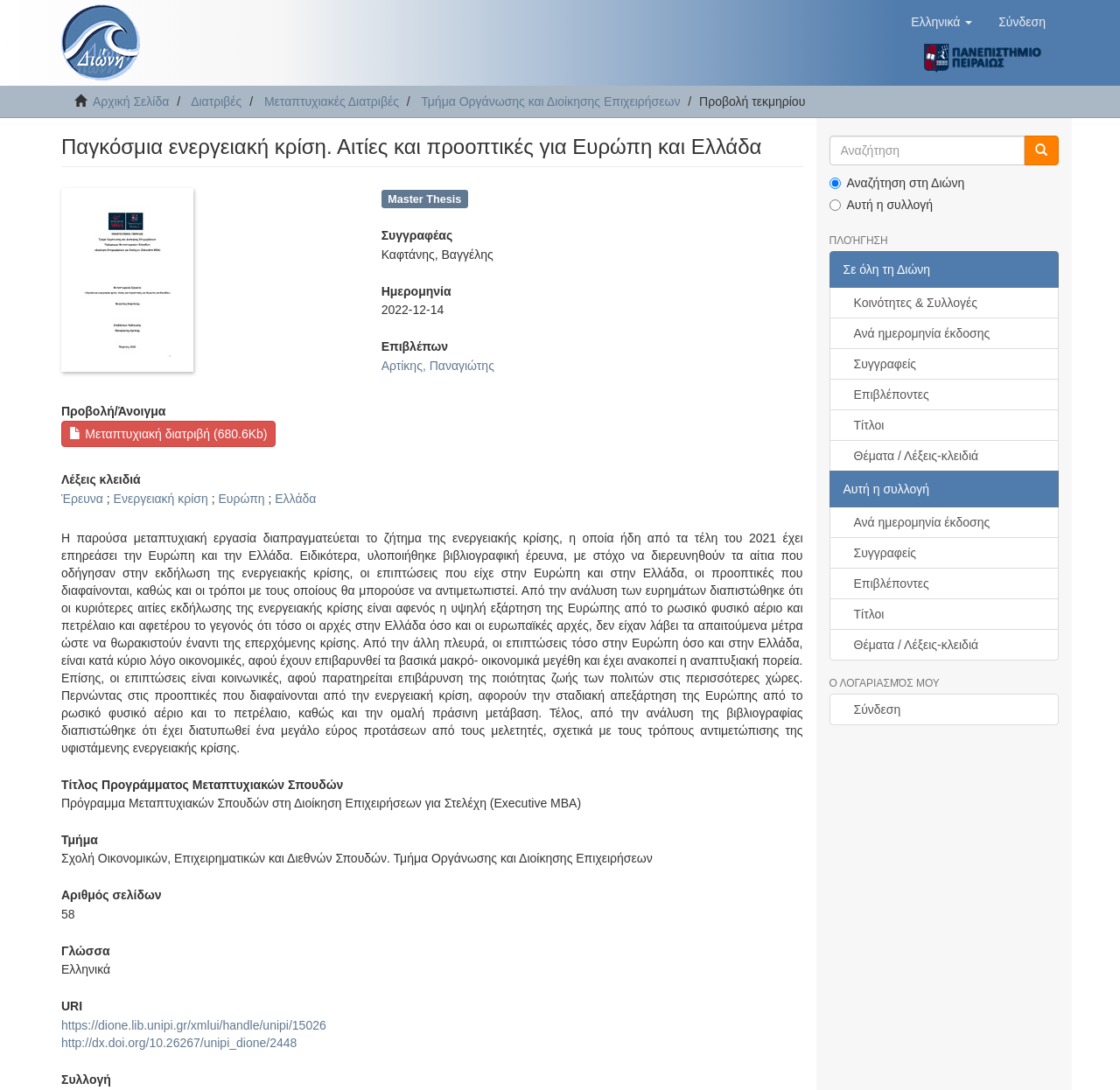Identify the bounding box coordinates of the clickable region to carry out the given instruction: "Go to the author's page".

[0.34, 0.329, 0.441, 0.342]